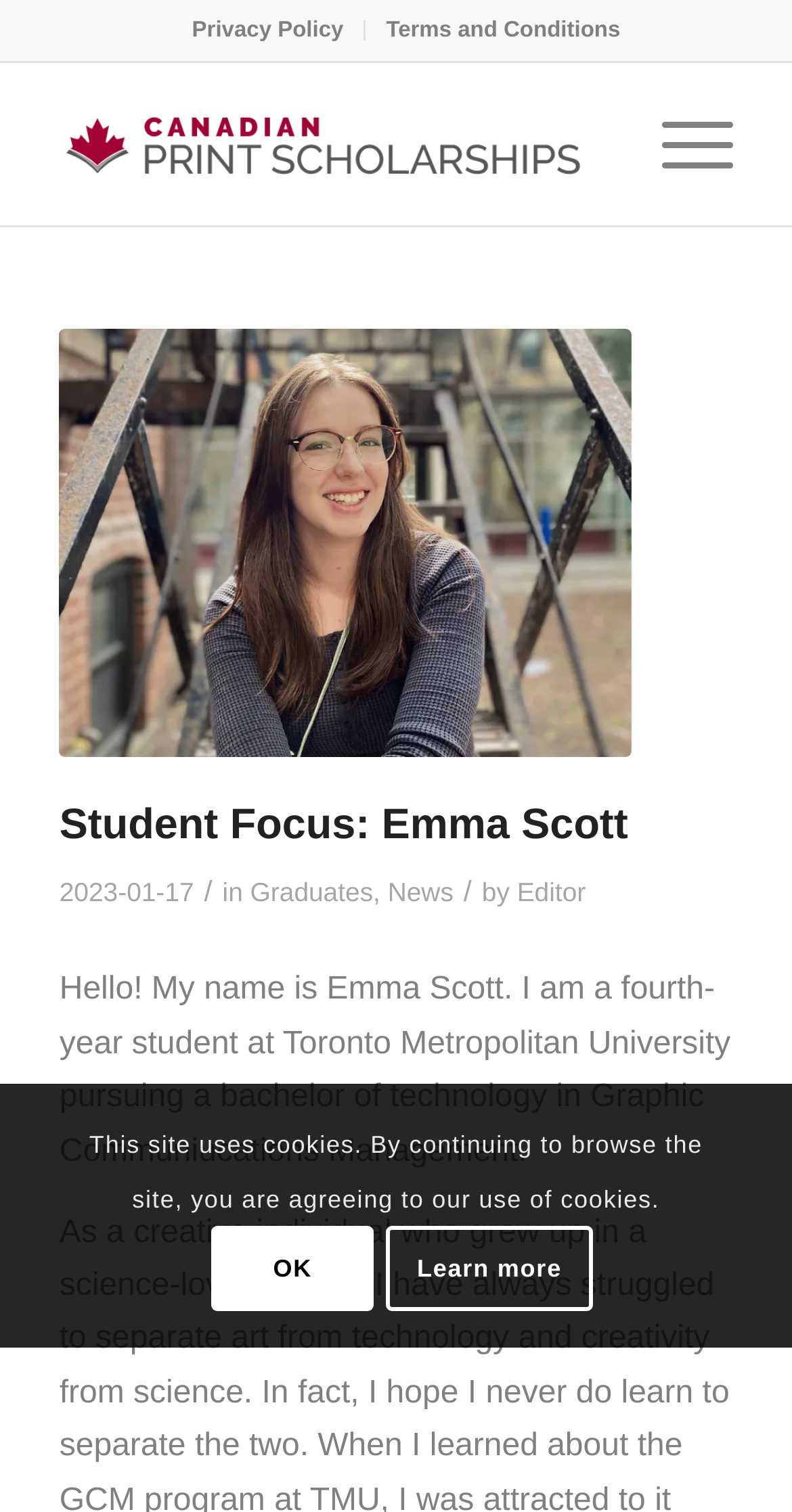Locate the bounding box coordinates of the clickable region to complete the following instruction: "Learn more about cookies."

[0.488, 0.811, 0.748, 0.868]